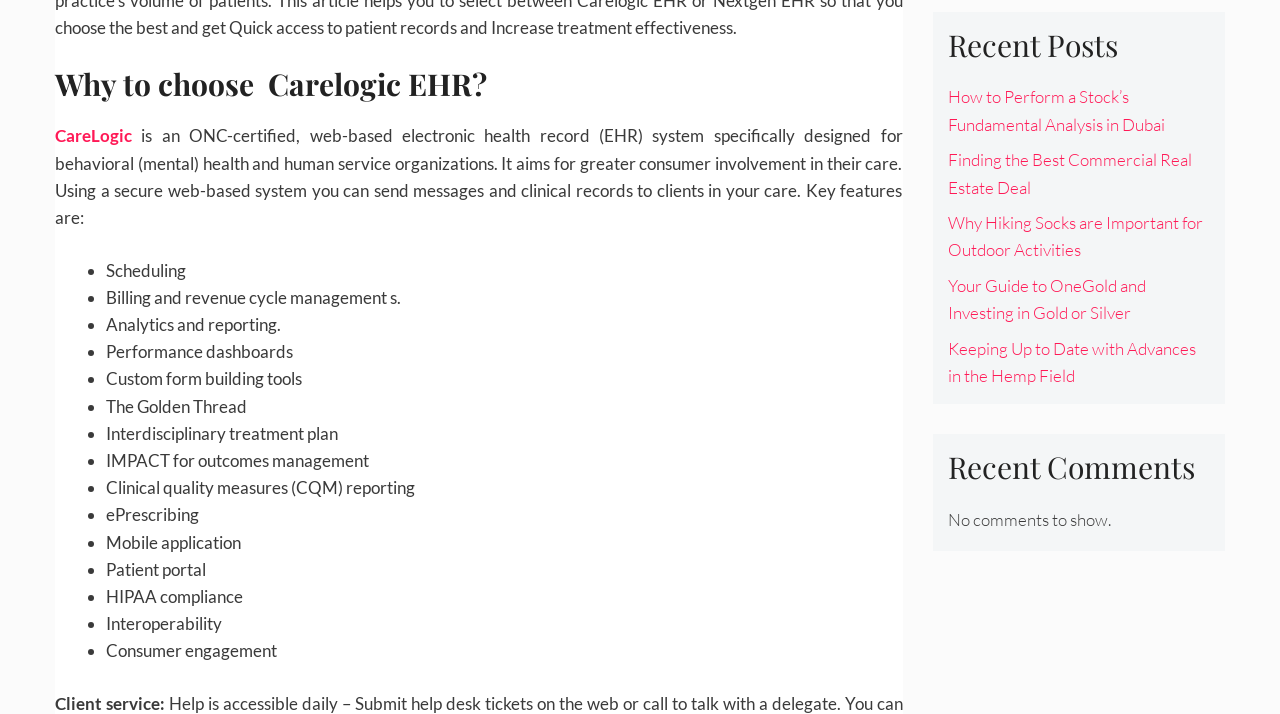Determine the bounding box coordinates for the HTML element mentioned in the following description: "CareLogic". The coordinates should be a list of four floats ranging from 0 to 1, represented as [left, top, right, bottom].

[0.043, 0.176, 0.103, 0.205]